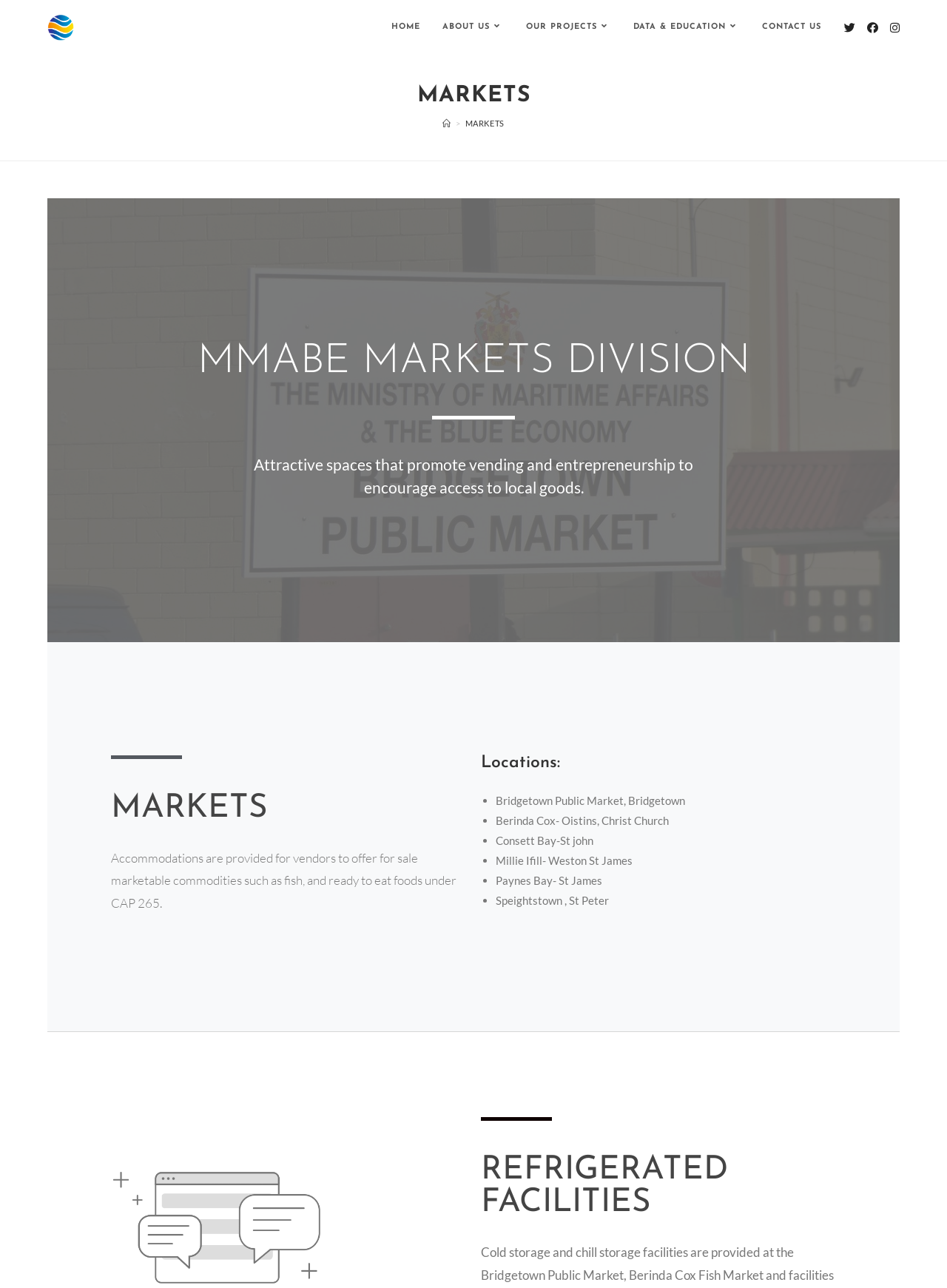Identify the bounding box coordinates of the element to click to follow this instruction: 'Click on the 'HOME' link'. Ensure the coordinates are four float values between 0 and 1, provided as [left, top, right, bottom].

[0.402, 0.0, 0.455, 0.043]